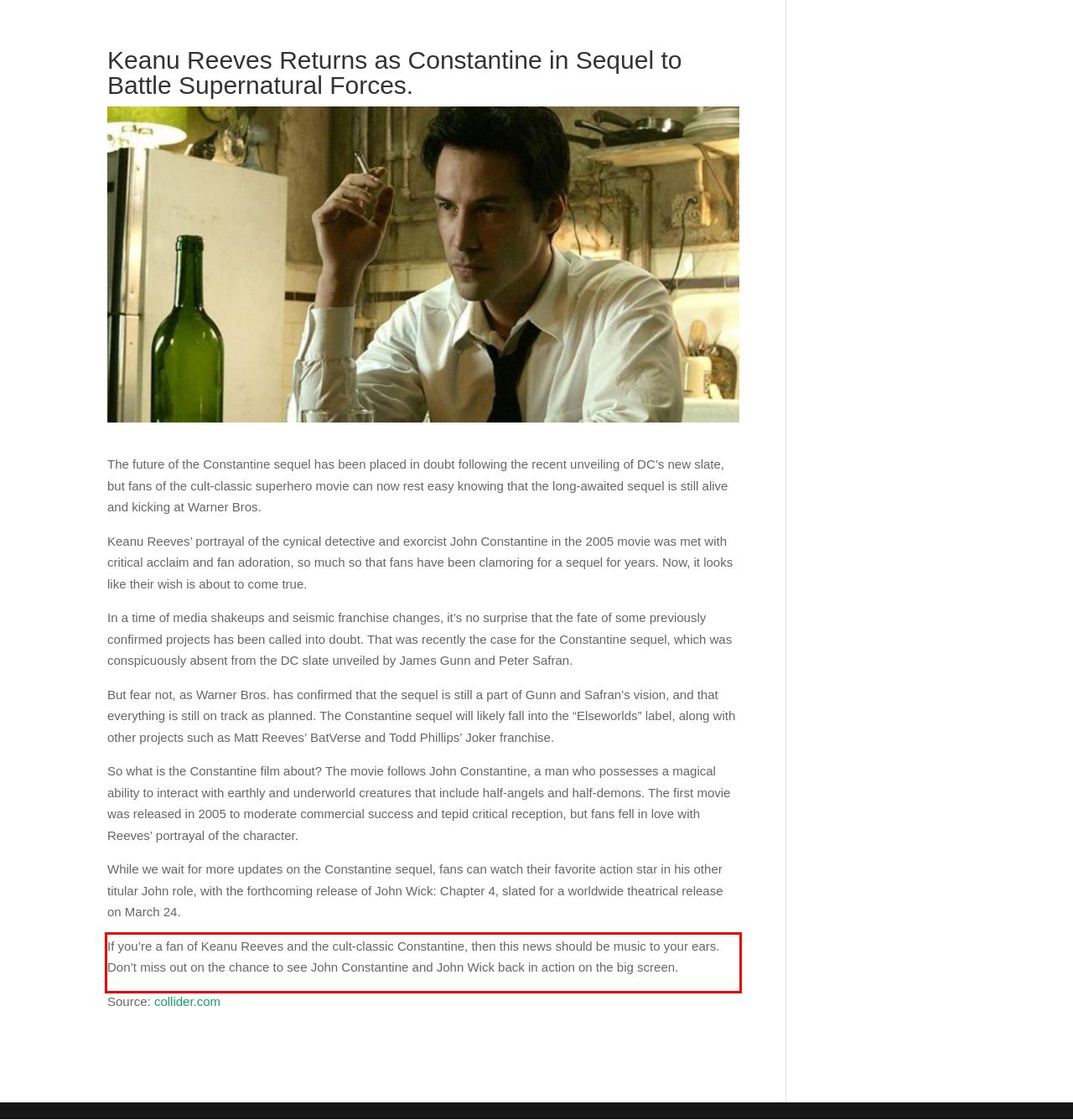Please identify and extract the text content from the UI element encased in a red bounding box on the provided webpage screenshot.

If you’re a fan of Keanu Reeves and the cult-classic Constantine, then this news should be music to your ears. Don’t miss out on the chance to see John Constantine and John Wick back in action on the big screen.